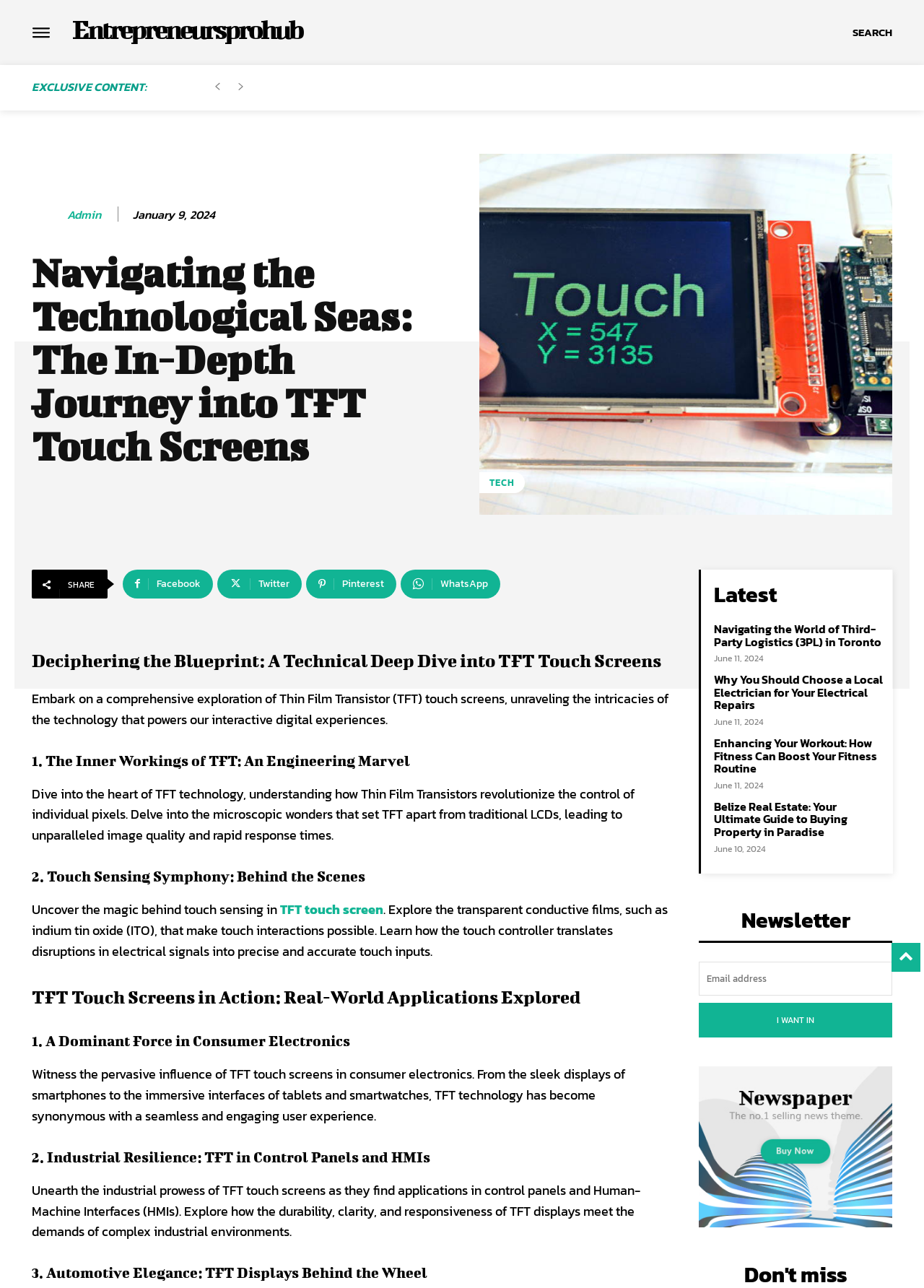Determine the main headline of the webpage and provide its text.

Navigating the Technological Seas: The In-Depth Journey into TFT Touch Screens